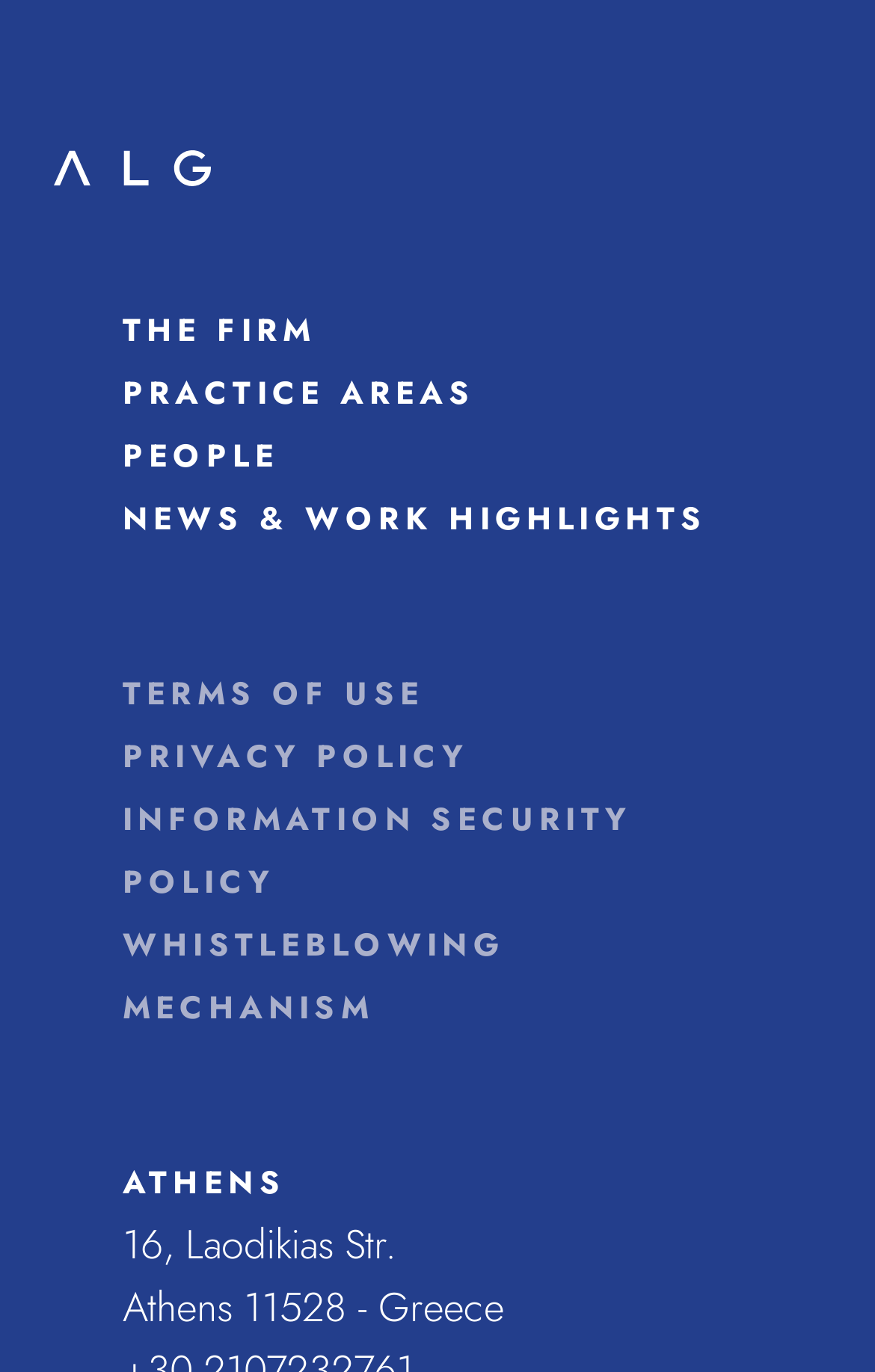Please find the bounding box coordinates for the clickable element needed to perform this instruction: "view NEWS & WORK HIGHLIGHTS".

[0.14, 0.362, 0.808, 0.395]